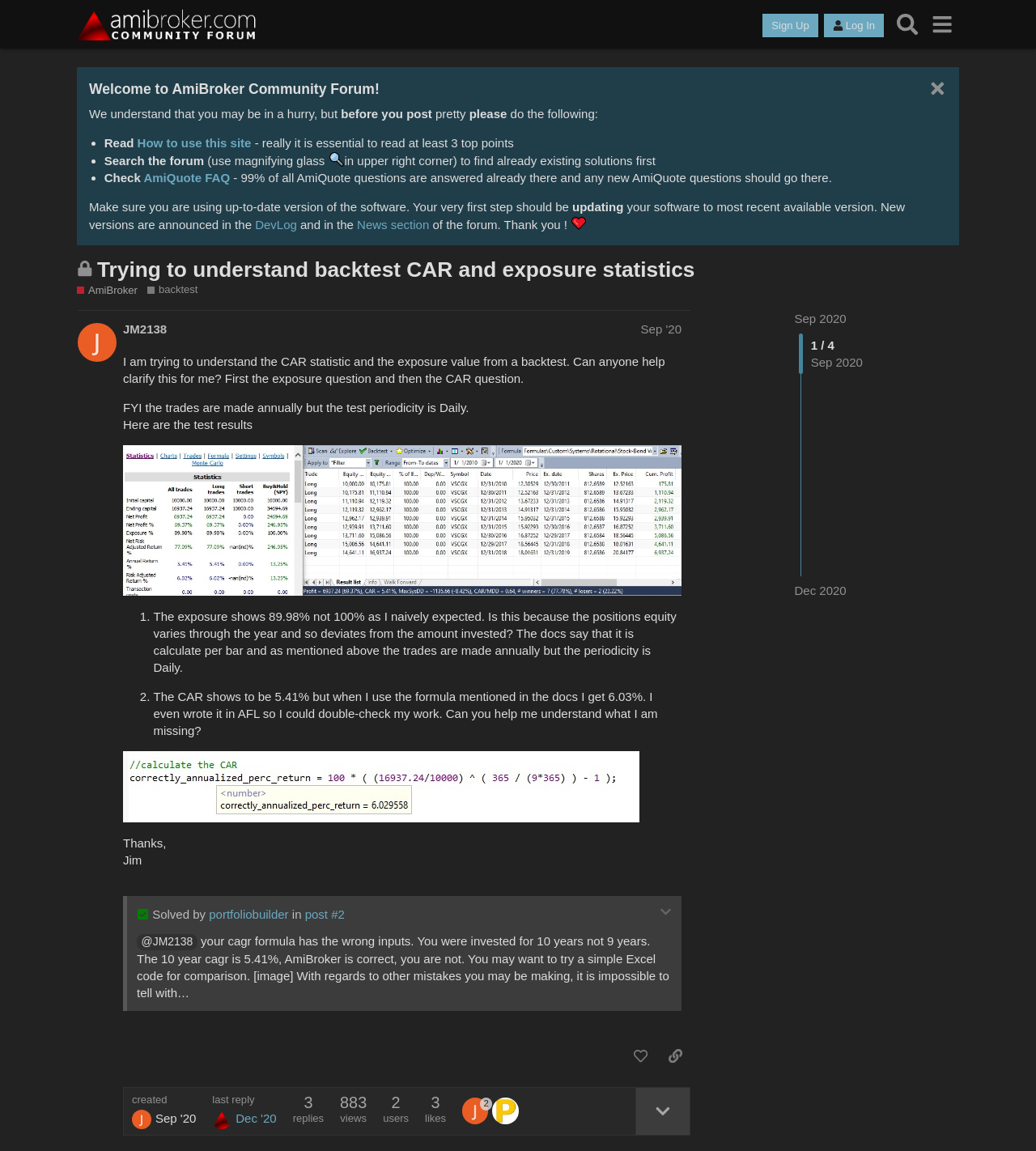Find the bounding box coordinates for the area that should be clicked to accomplish the instruction: "View the 'Trying to understand backtest CAR and exposure statistics' topic".

[0.094, 0.223, 0.671, 0.245]